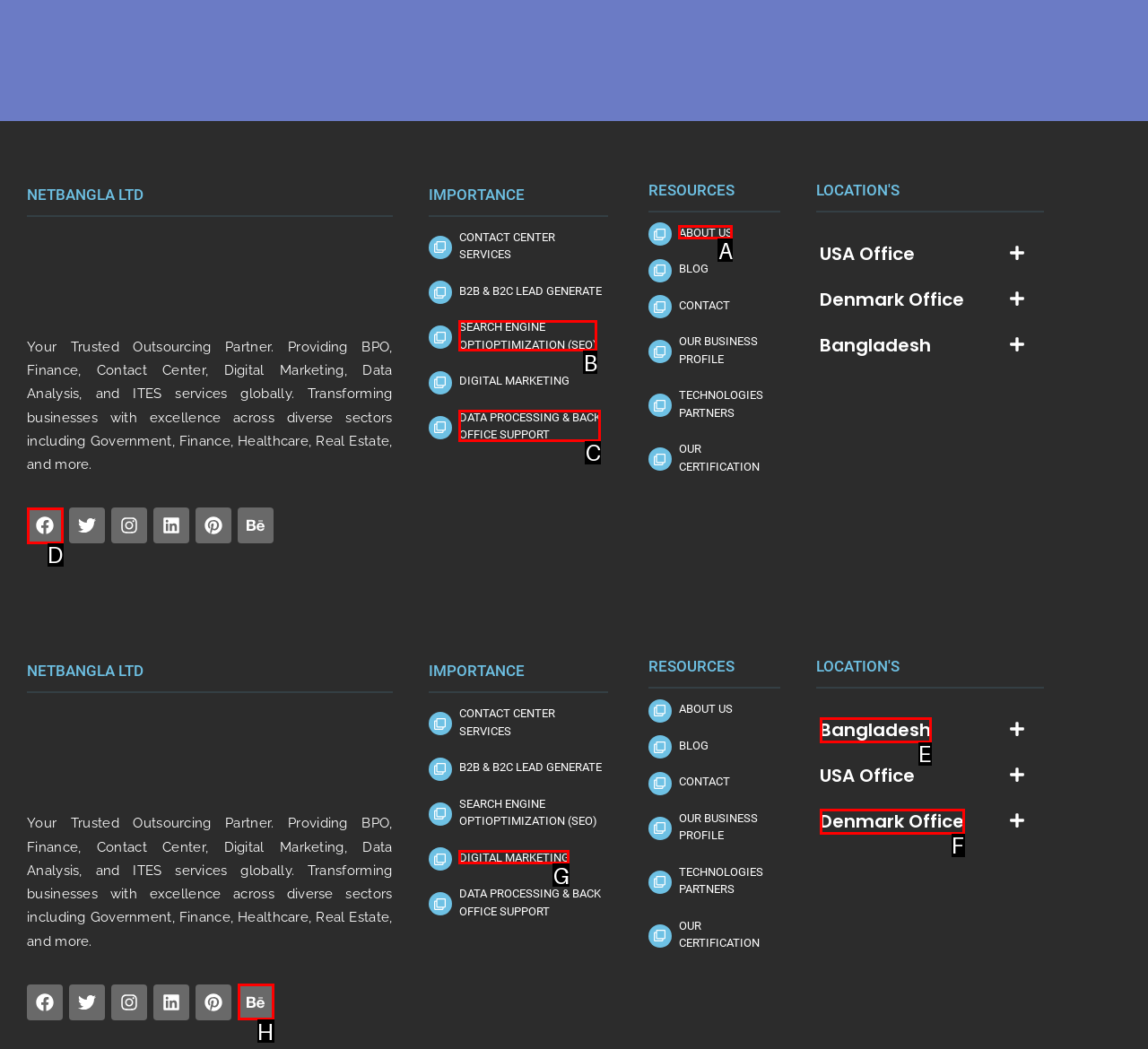Select the correct UI element to complete the task: Go to ABOUT US
Please provide the letter of the chosen option.

A